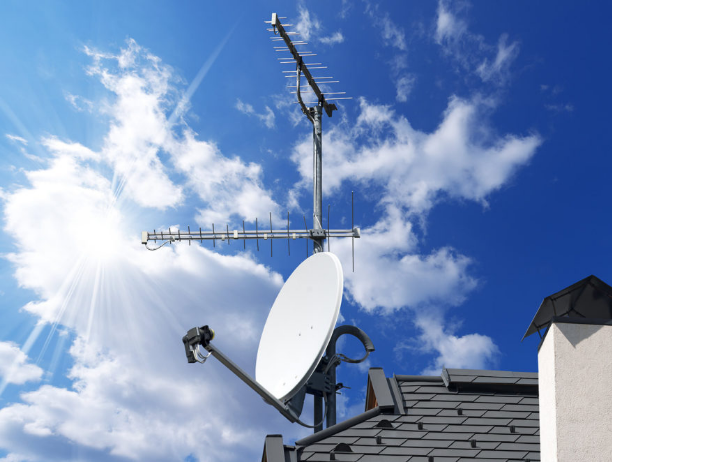Give a short answer using one word or phrase for the question:
What is the condition of the sky in the image?

Vibrant blue with scattered clouds